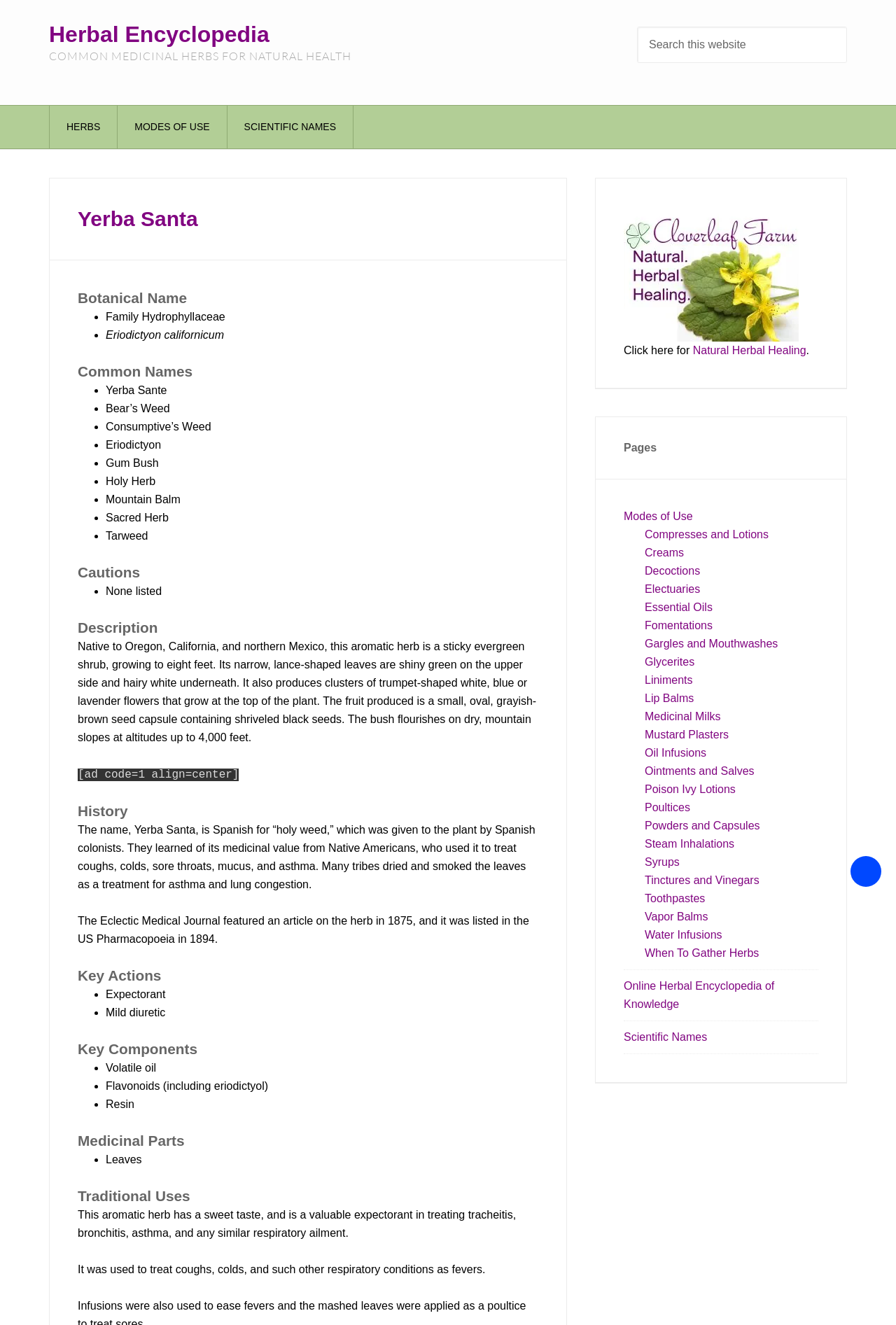Please find the bounding box coordinates of the element's region to be clicked to carry out this instruction: "Go to Herbal Encyclopedia".

[0.055, 0.016, 0.301, 0.035]